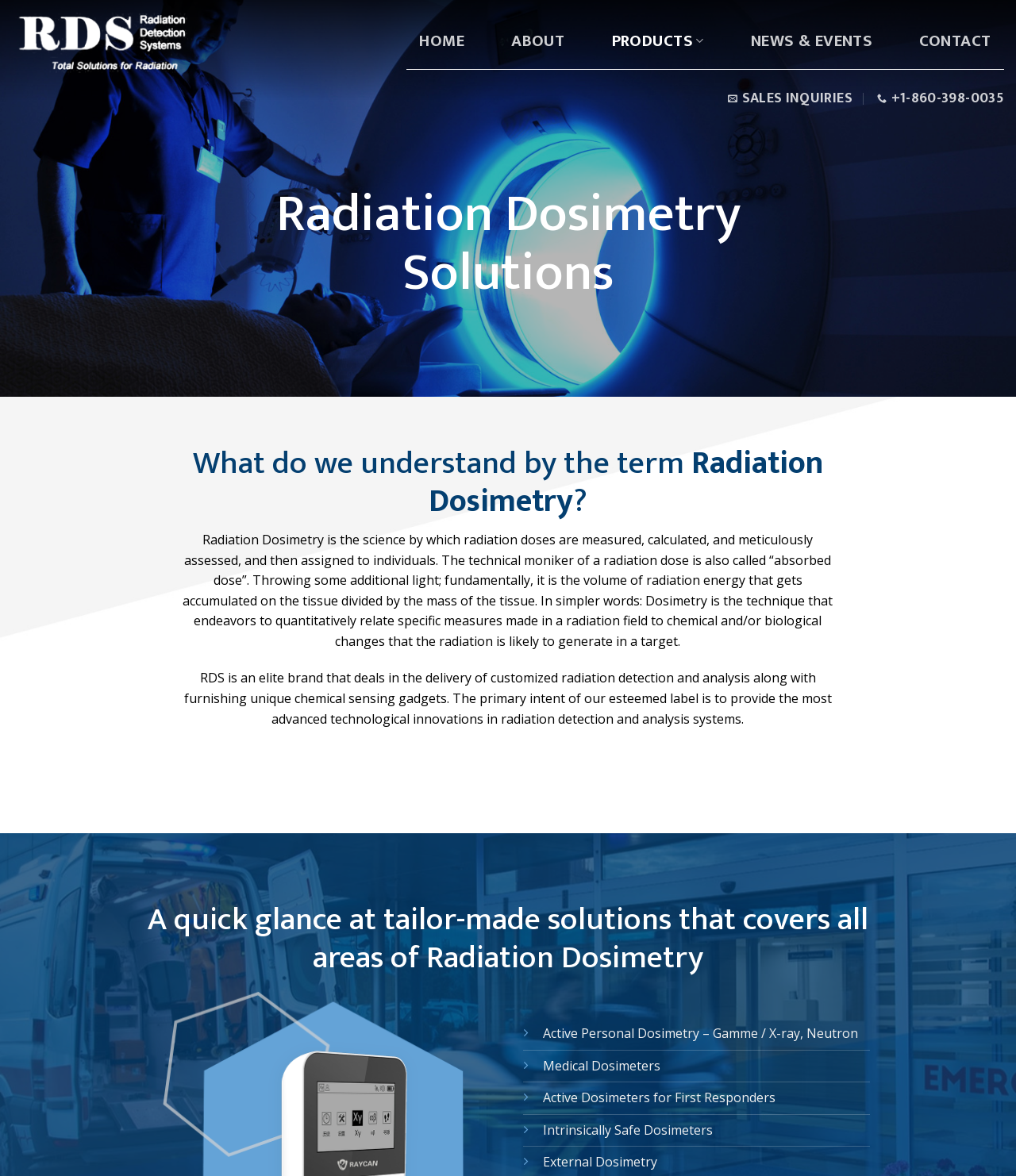Provide your answer in a single word or phrase: 
What is the unit of measurement for radiation dose?

Absorbed dose